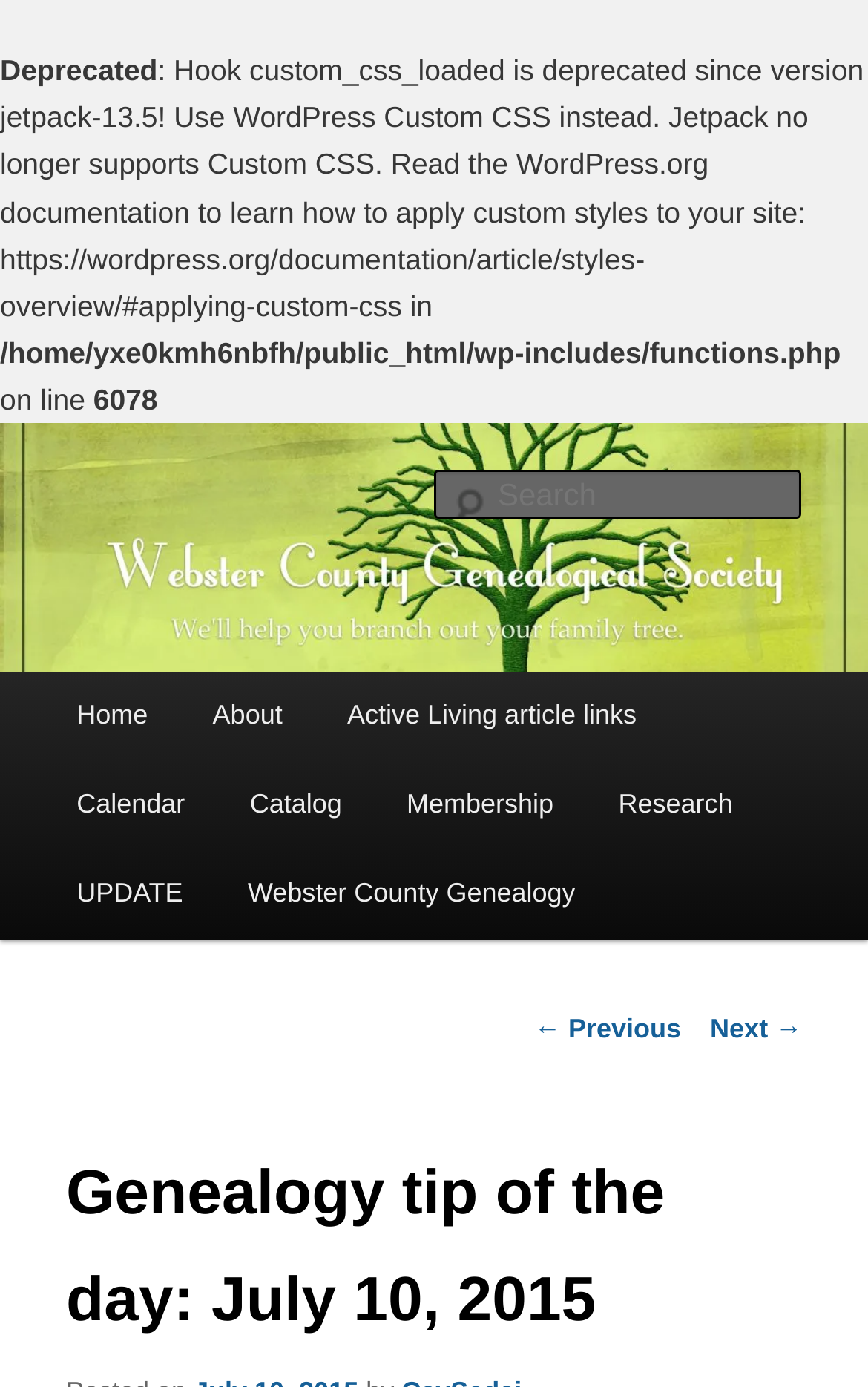Indicate the bounding box coordinates of the element that must be clicked to execute the instruction: "Check out Michael W Lucas' page". The coordinates should be given as four float numbers between 0 and 1, i.e., [left, top, right, bottom].

None